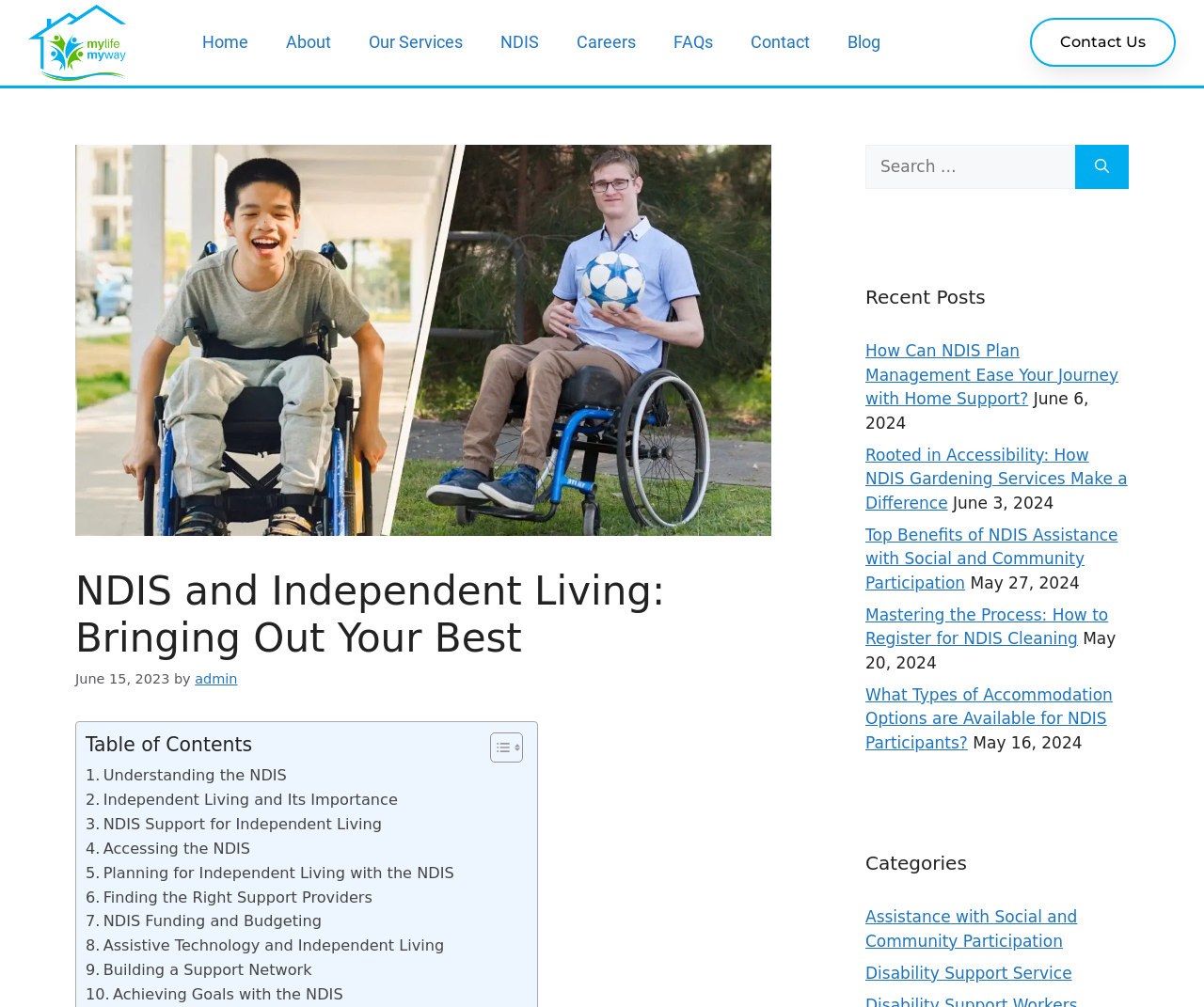Find the bounding box coordinates for the UI element whose description is: "Home". The coordinates should be four float numbers between 0 and 1, in the format [left, top, right, bottom].

[0.153, 0.021, 0.222, 0.064]